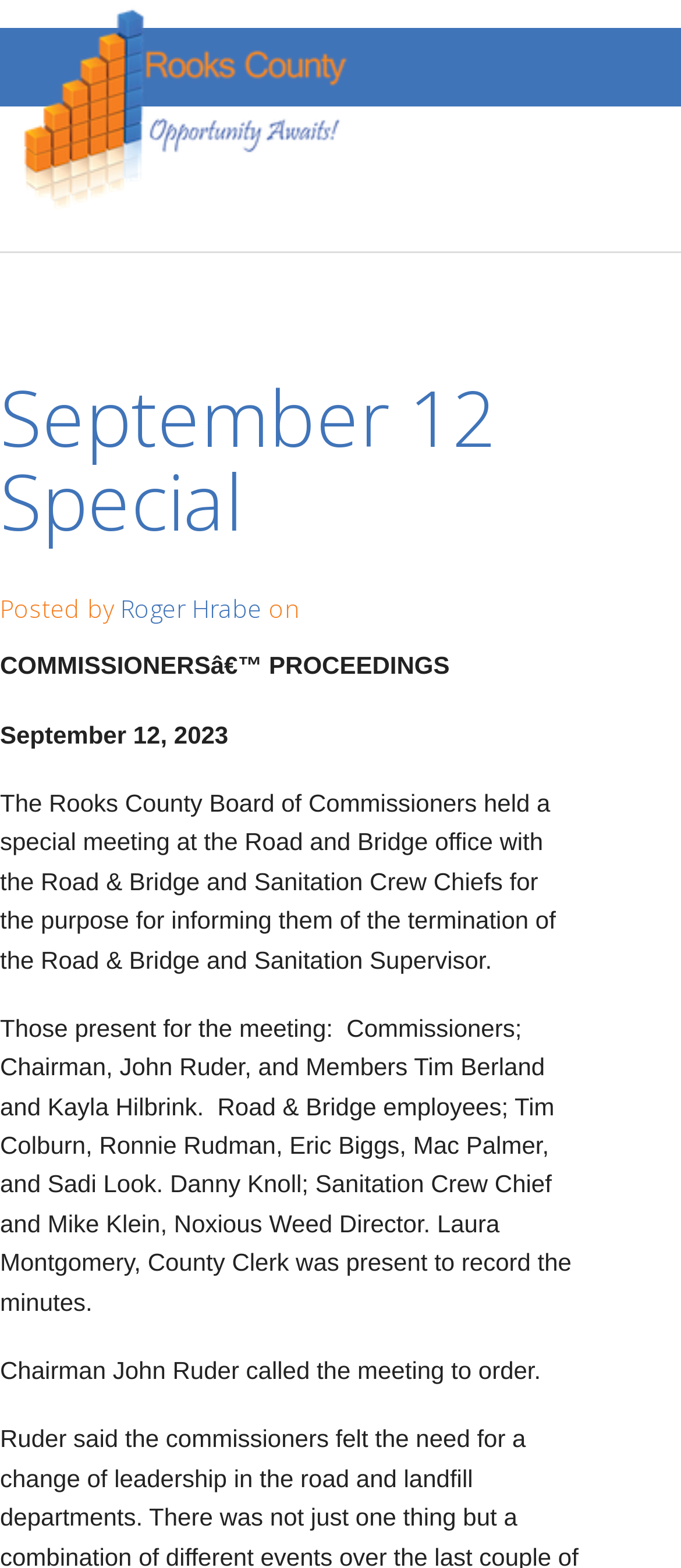Identify the bounding box for the UI element described as: "Communities & Community Info.". Ensure the coordinates are four float numbers between 0 and 1, formatted as [left, top, right, bottom].

[0.075, 0.273, 0.925, 0.323]